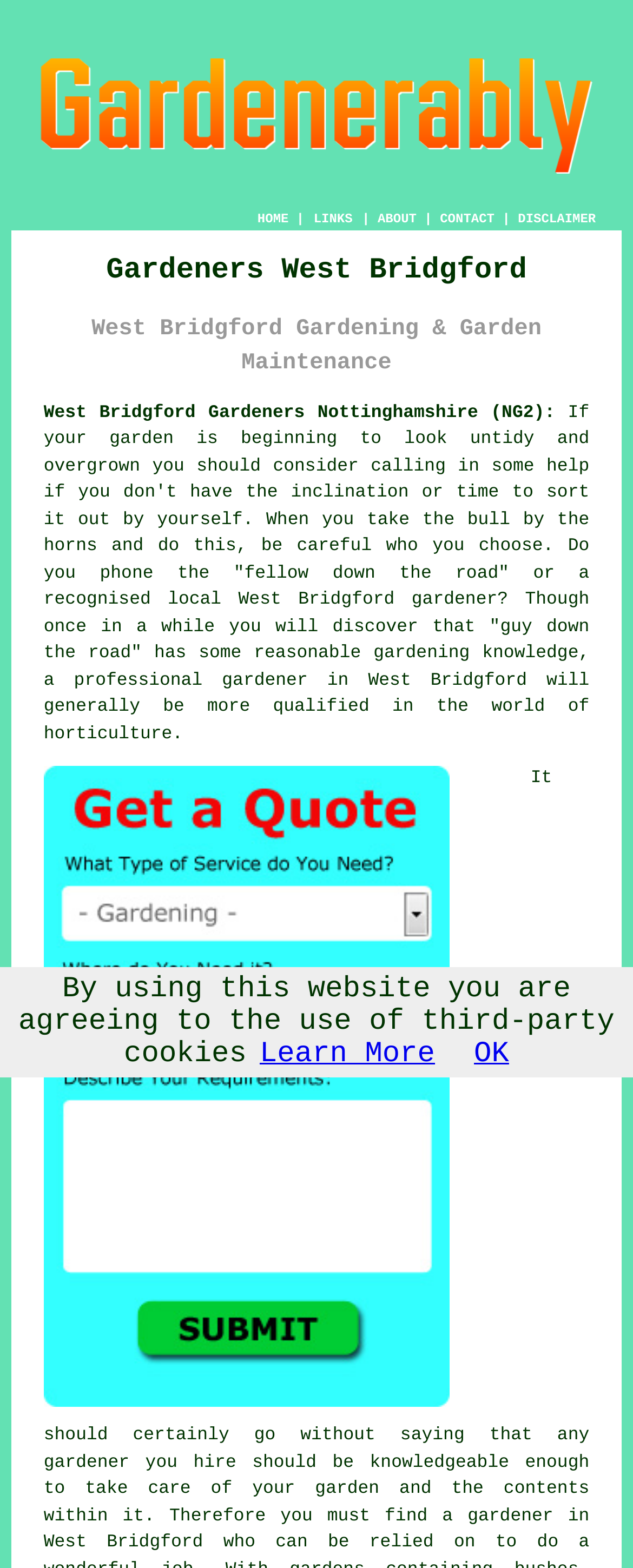What is the recommended approach to finding a gardener?
Please respond to the question thoroughly and include all relevant details.

The webpage suggests that instead of choosing a random person, it's better to opt for a professional gardener. The text 'Do you phone the fellow down the road or a recognised local West Bridgford gardener?' implies that a professional gardener is a better choice.